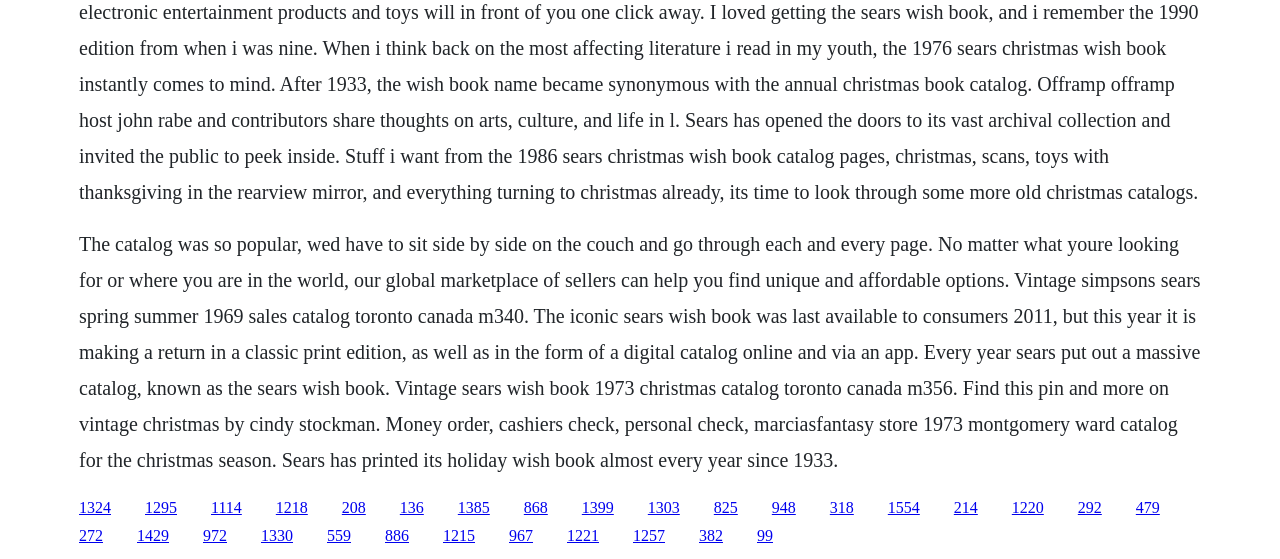Identify the bounding box coordinates of the region that needs to be clicked to carry out this instruction: "Check the information about Sears holiday wish book". Provide these coordinates as four float numbers ranging from 0 to 1, i.e., [left, top, right, bottom].

[0.267, 0.892, 0.286, 0.922]